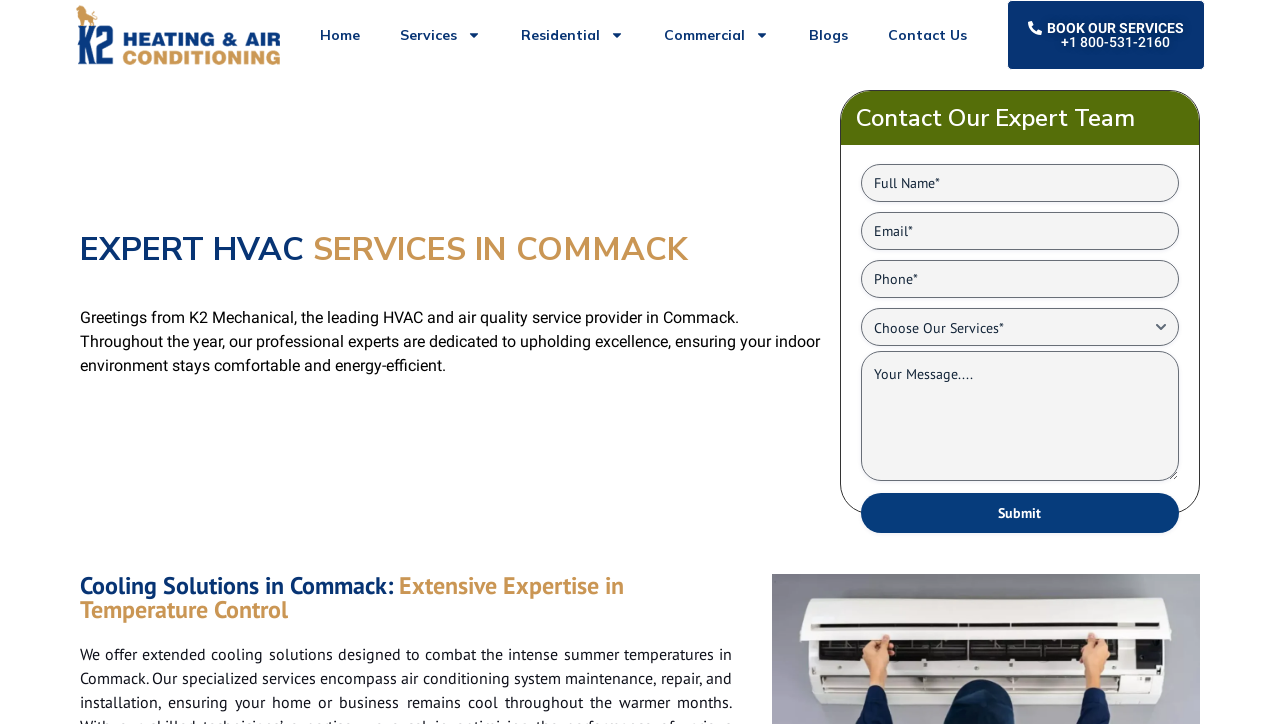What is the purpose of the 'BOOK OUR SERVICES' button?
Offer a detailed and full explanation in response to the question.

The 'BOOK OUR SERVICES' button is prominently displayed on the webpage, and its purpose is to allow users to book the company's services. The button is accompanied by a phone number, indicating that users can also call the company to book their services.